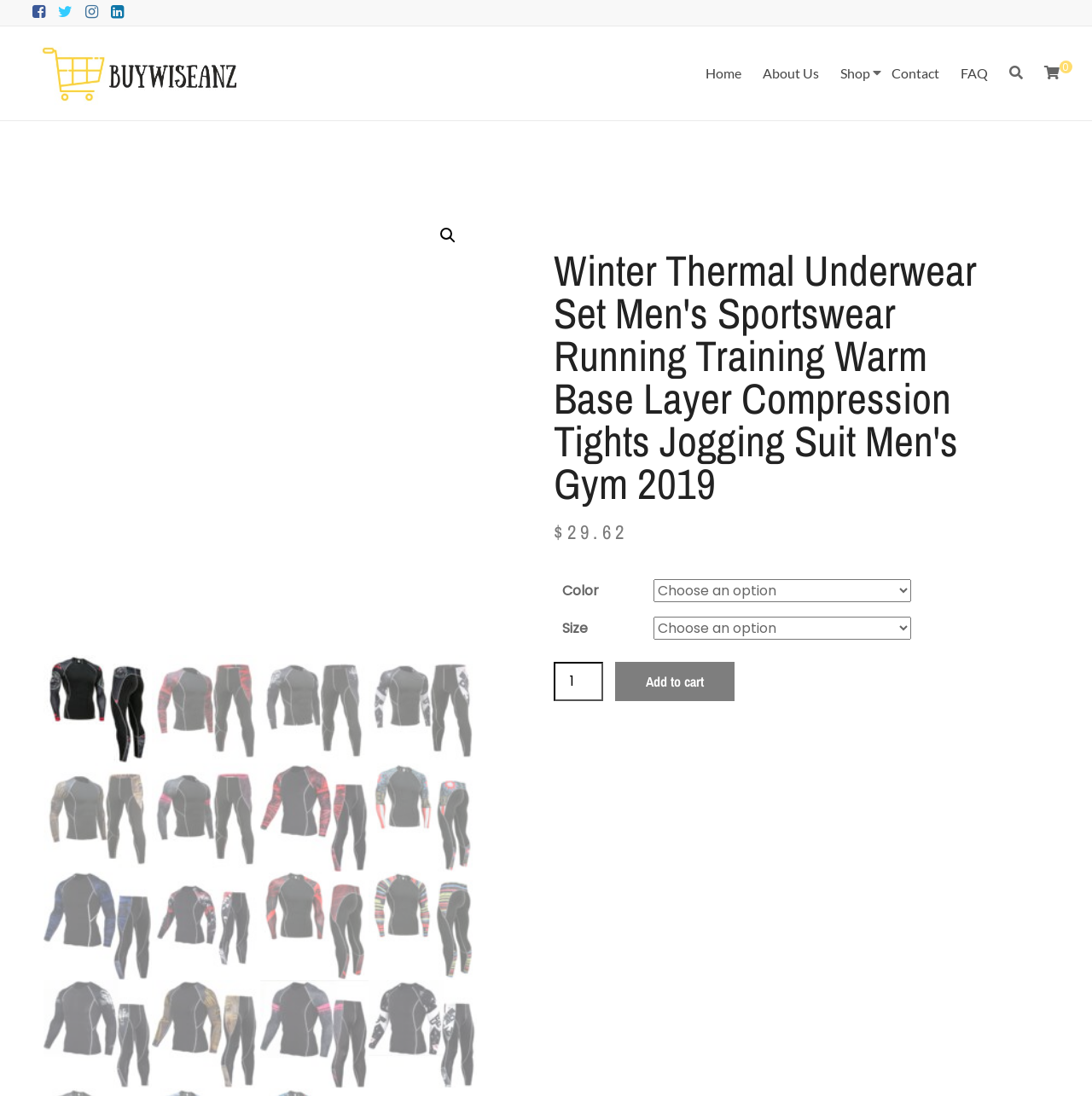Locate the coordinates of the bounding box for the clickable region that fulfills this instruction: "Go to Home page".

[0.646, 0.055, 0.679, 0.079]